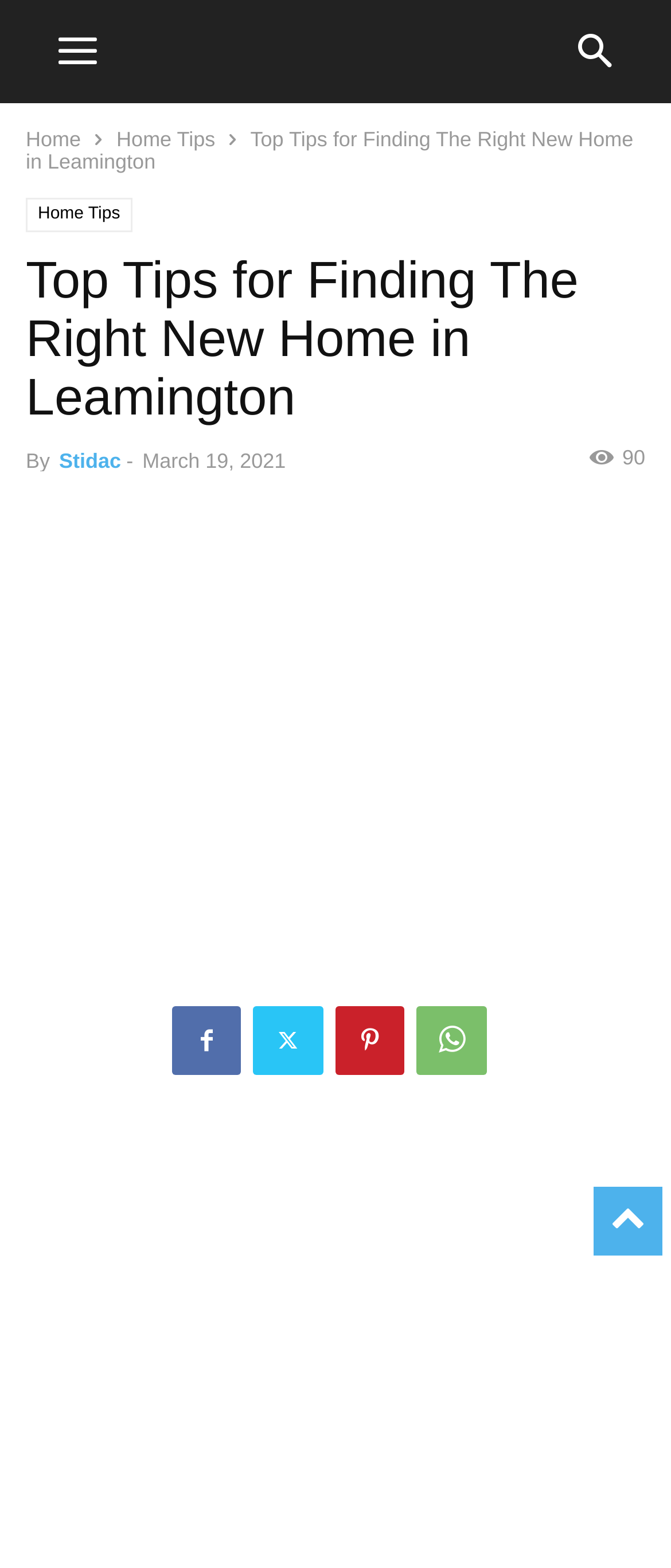What is the topic of the article?
Using the image as a reference, answer with just one word or a short phrase.

Finding a new home in Leamington